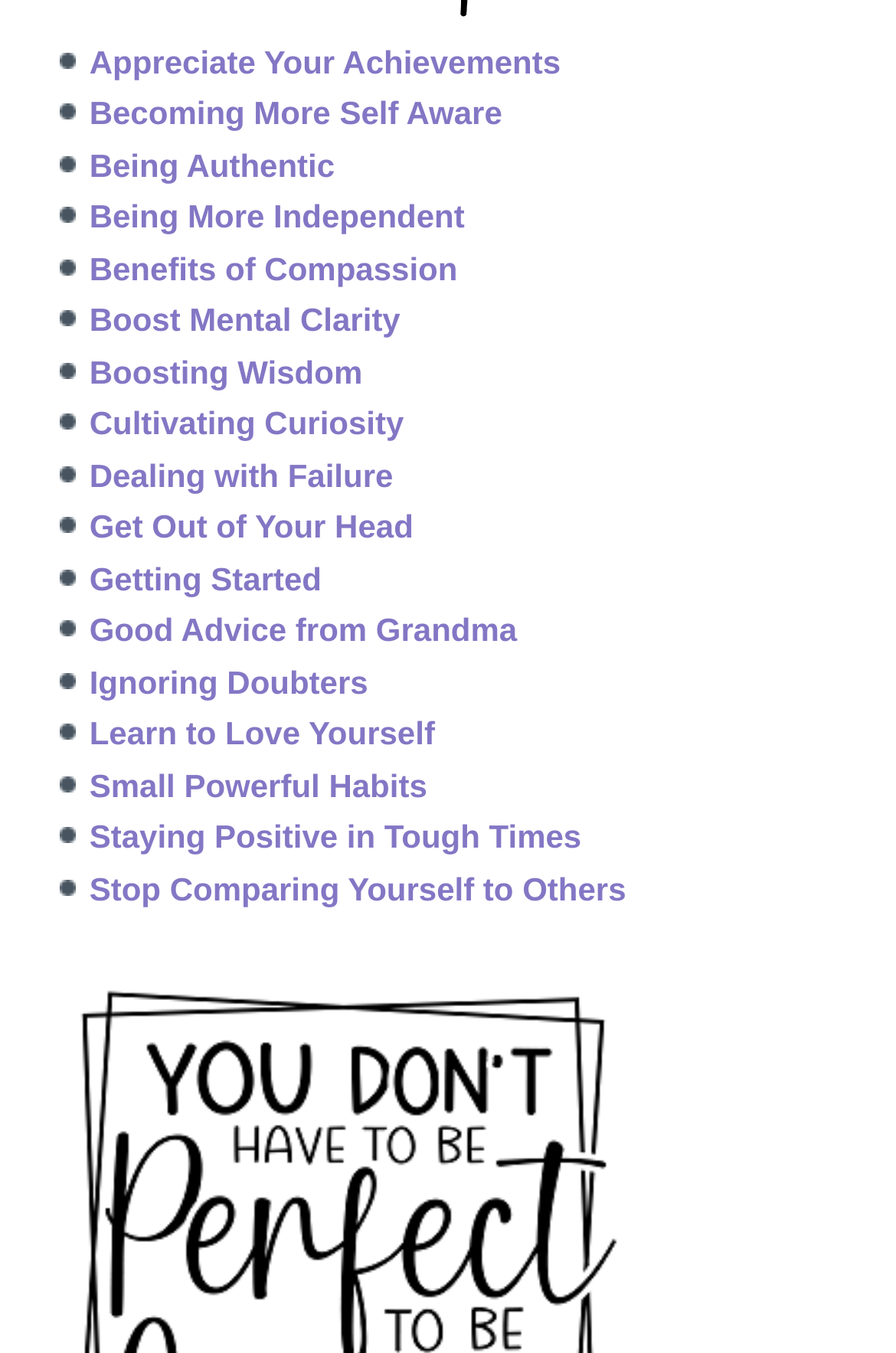Please provide a brief answer to the following inquiry using a single word or phrase:
What is the topic of the link at the bottom of the webpage?

Stop Comparing Yourself to Others